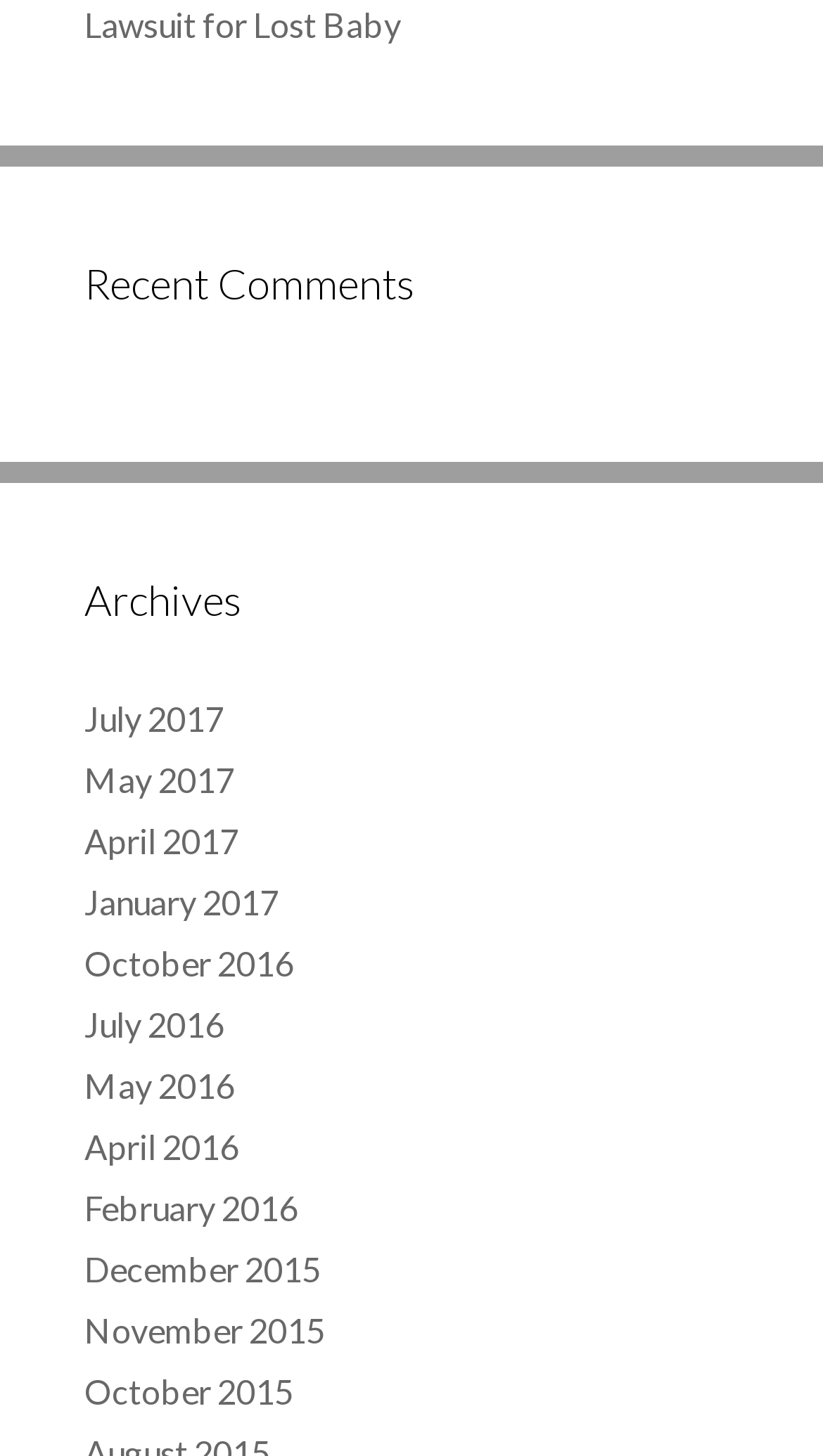Determine the bounding box coordinates for the clickable element required to fulfill the instruction: "Explore October 2015 archives". Provide the coordinates as four float numbers between 0 and 1, i.e., [left, top, right, bottom].

[0.103, 0.942, 0.356, 0.969]